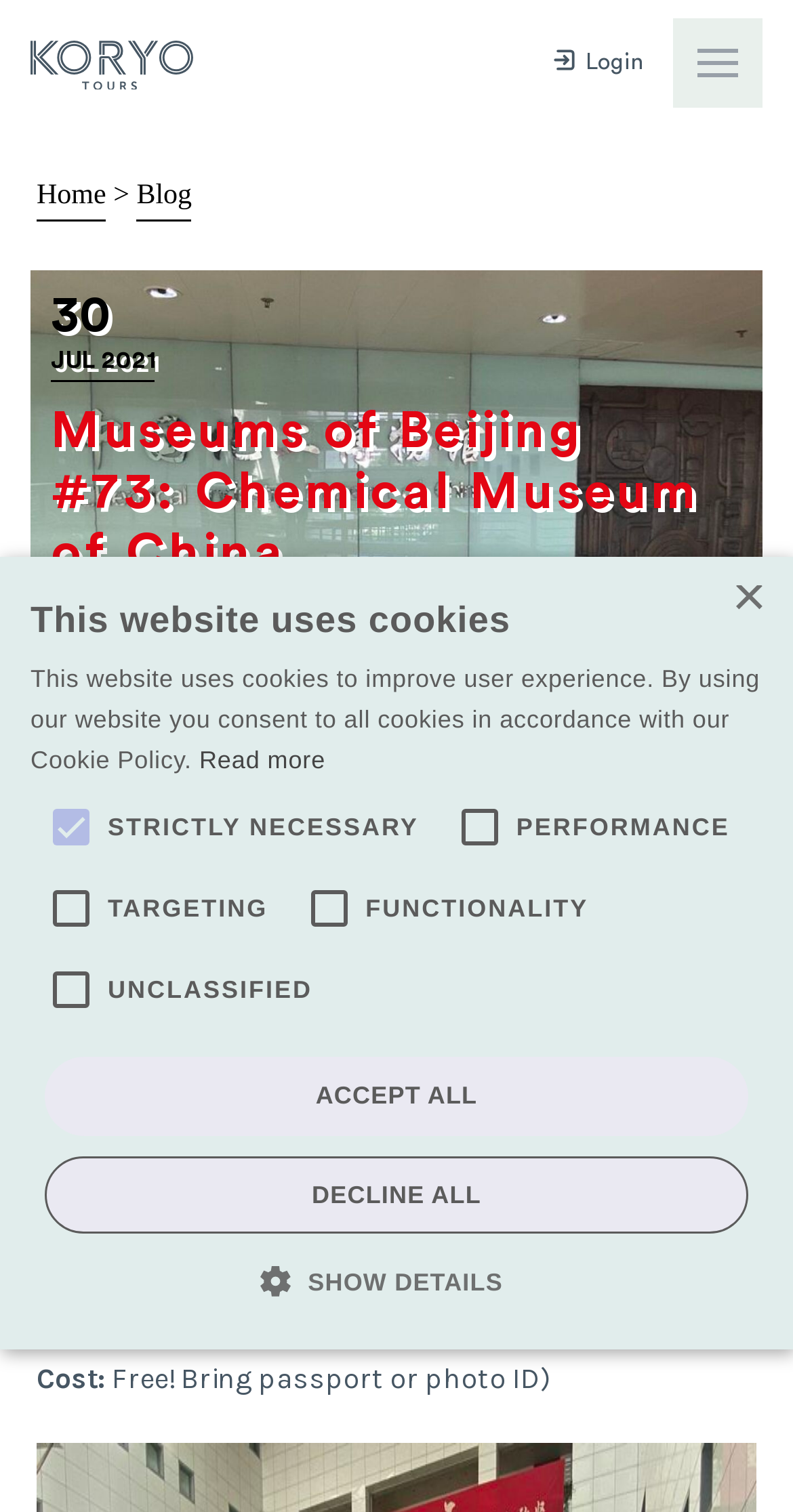What are the operating hours of the museum?
Provide a one-word or short-phrase answer based on the image.

09:00 – 16:00 Mon – Fri